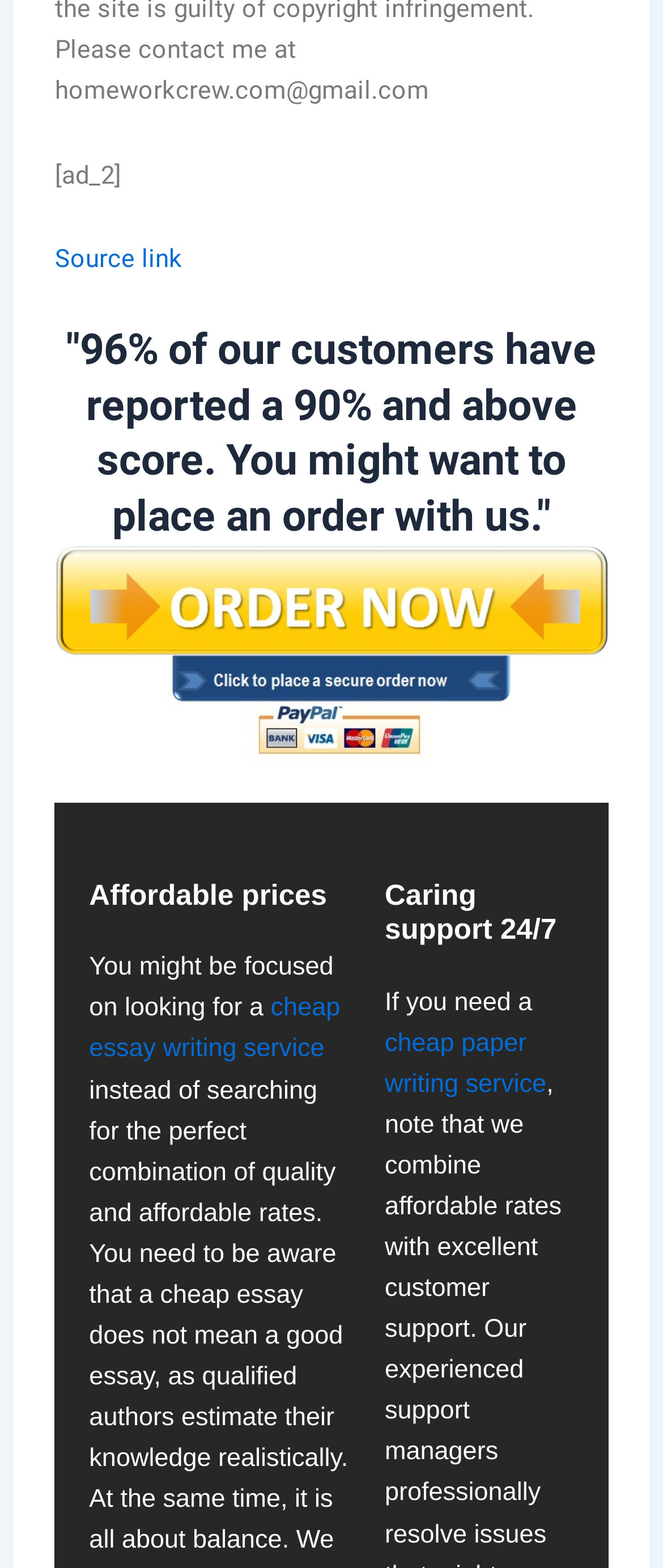What kind of support does the service offer?
Look at the image and respond to the question as thoroughly as possible.

The webpage mentions 'Caring support 24/7' as one of the features of the essay writing service, which implies that customers can get support at any time, day or night.